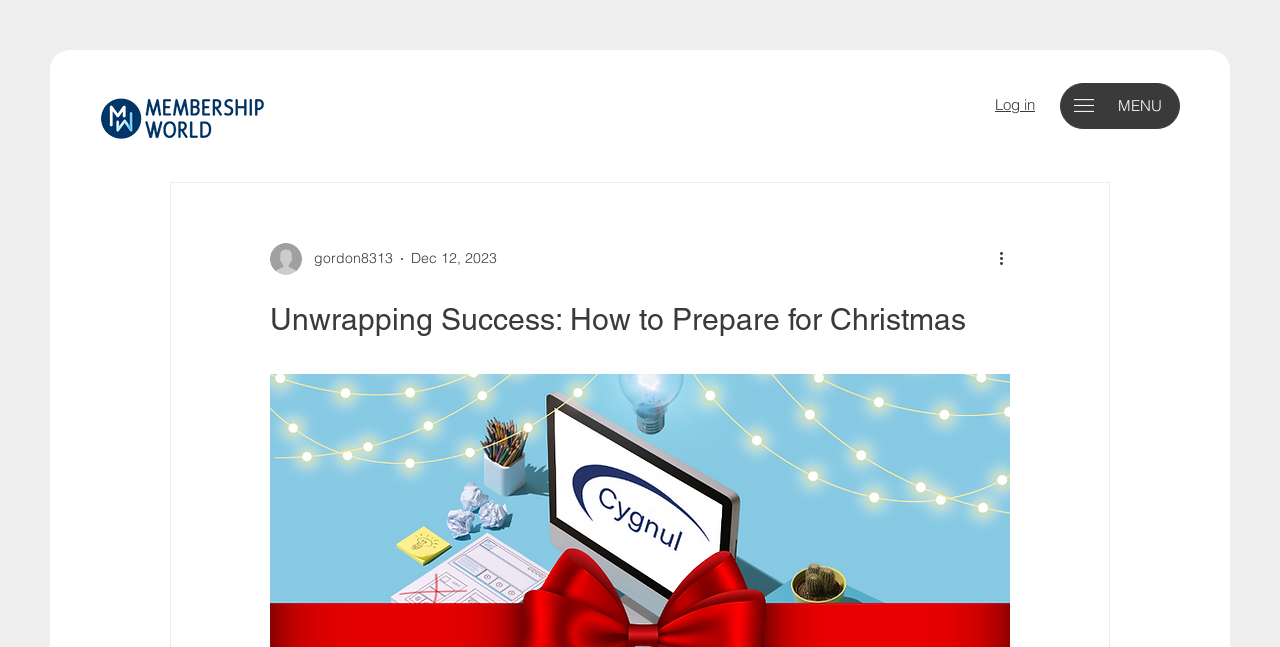What is the author of the article?
Kindly give a detailed and elaborate answer to the question.

The author of the article can be found by looking at the link 'Log in' and then navigating to the link 'Writer's picture gordon8313' which contains the author's name.